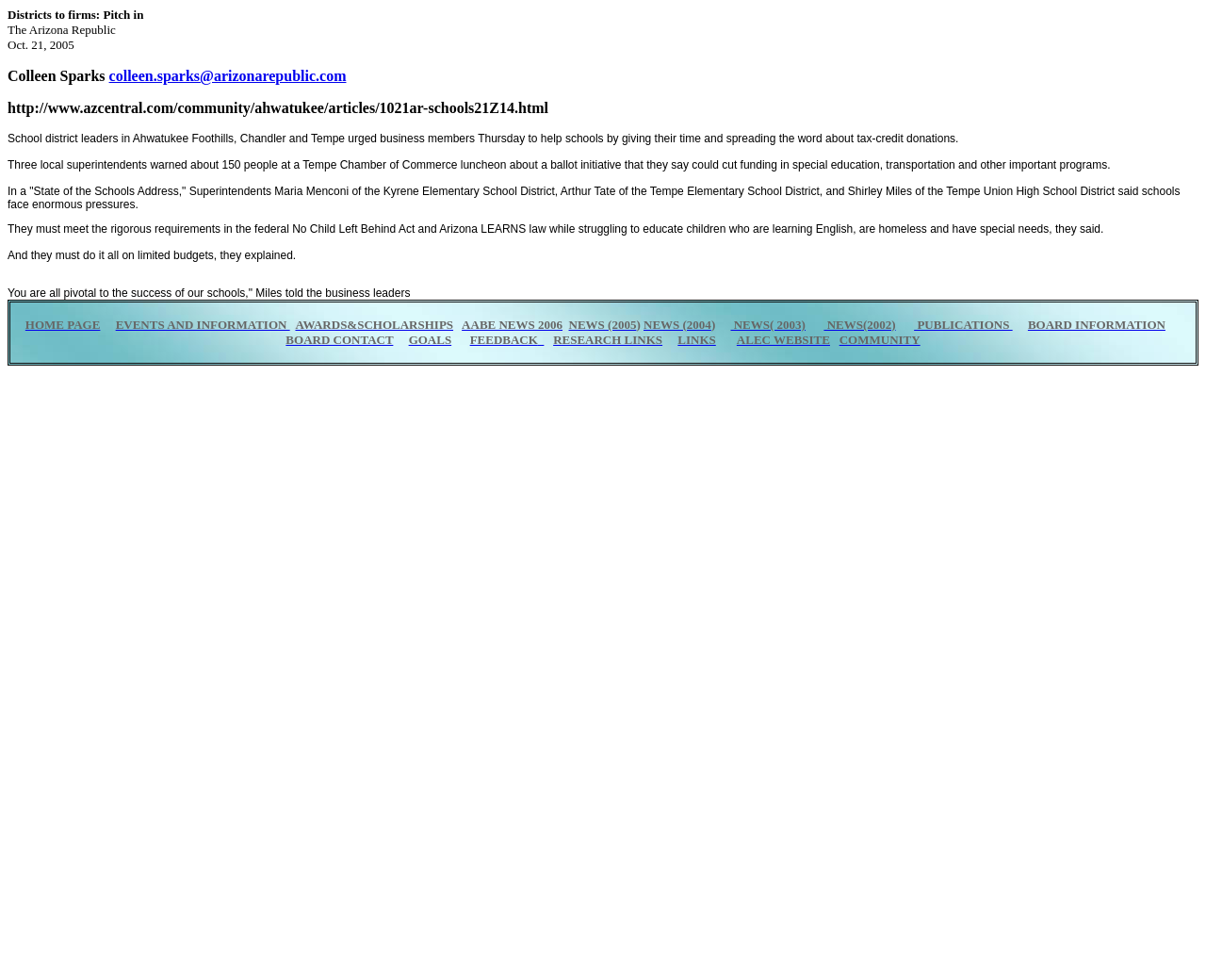What is the purpose of the 'State of the Schools Address'?
Kindly offer a detailed explanation using the data available in the image.

The purpose of the 'State of the Schools Address' is to warn about a ballot initiative that could cut funding in special education, transportation, and other important programs, as mentioned in the article.